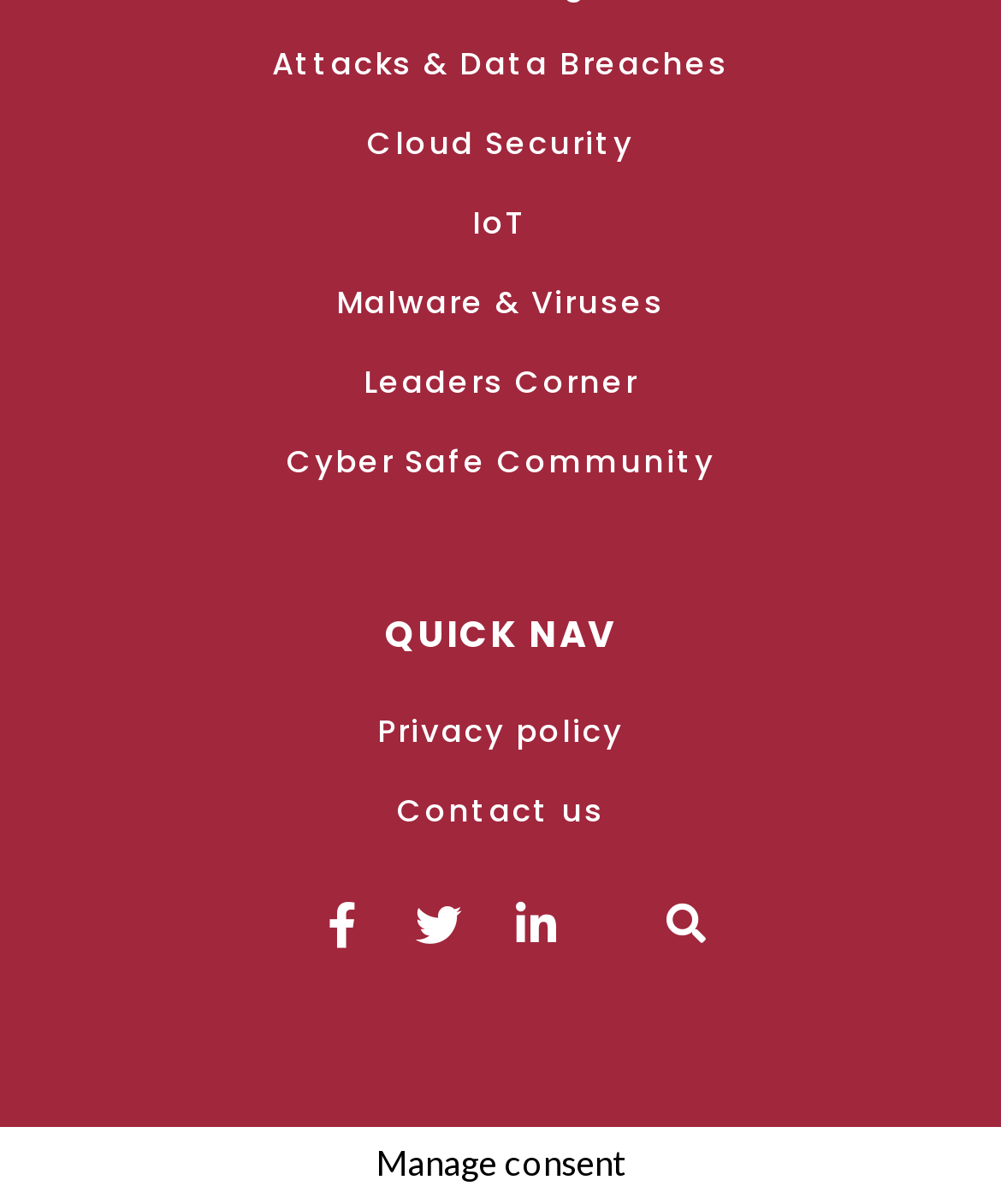Provide a single word or phrase to answer the given question: 
What is the text above the social media links?

Manage consent